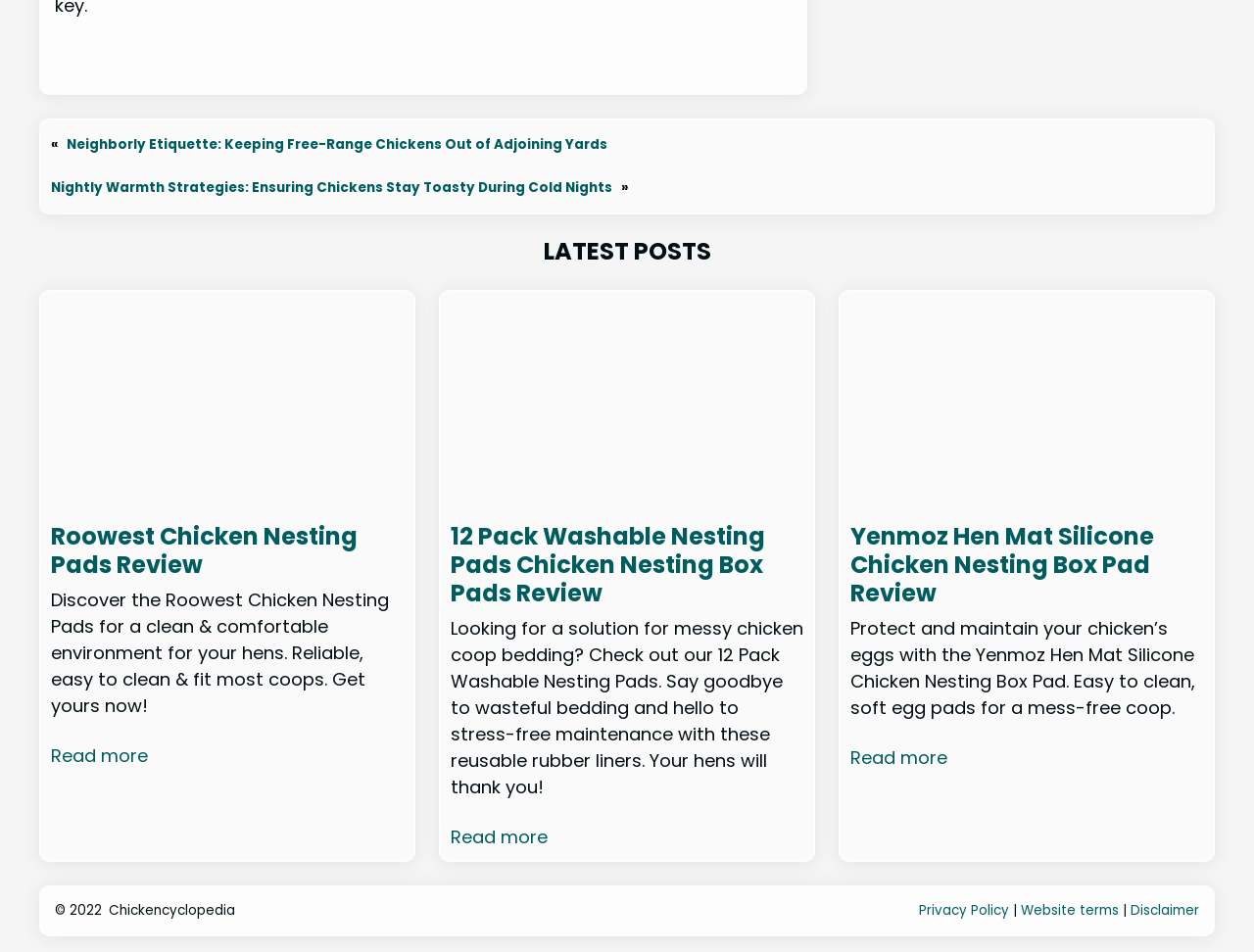Please locate the bounding box coordinates of the element that needs to be clicked to achieve the following instruction: "Check out the review of 12 Pack Washable Nesting Pads". The coordinates should be four float numbers between 0 and 1, i.e., [left, top, right, bottom].

[0.359, 0.866, 0.436, 0.893]